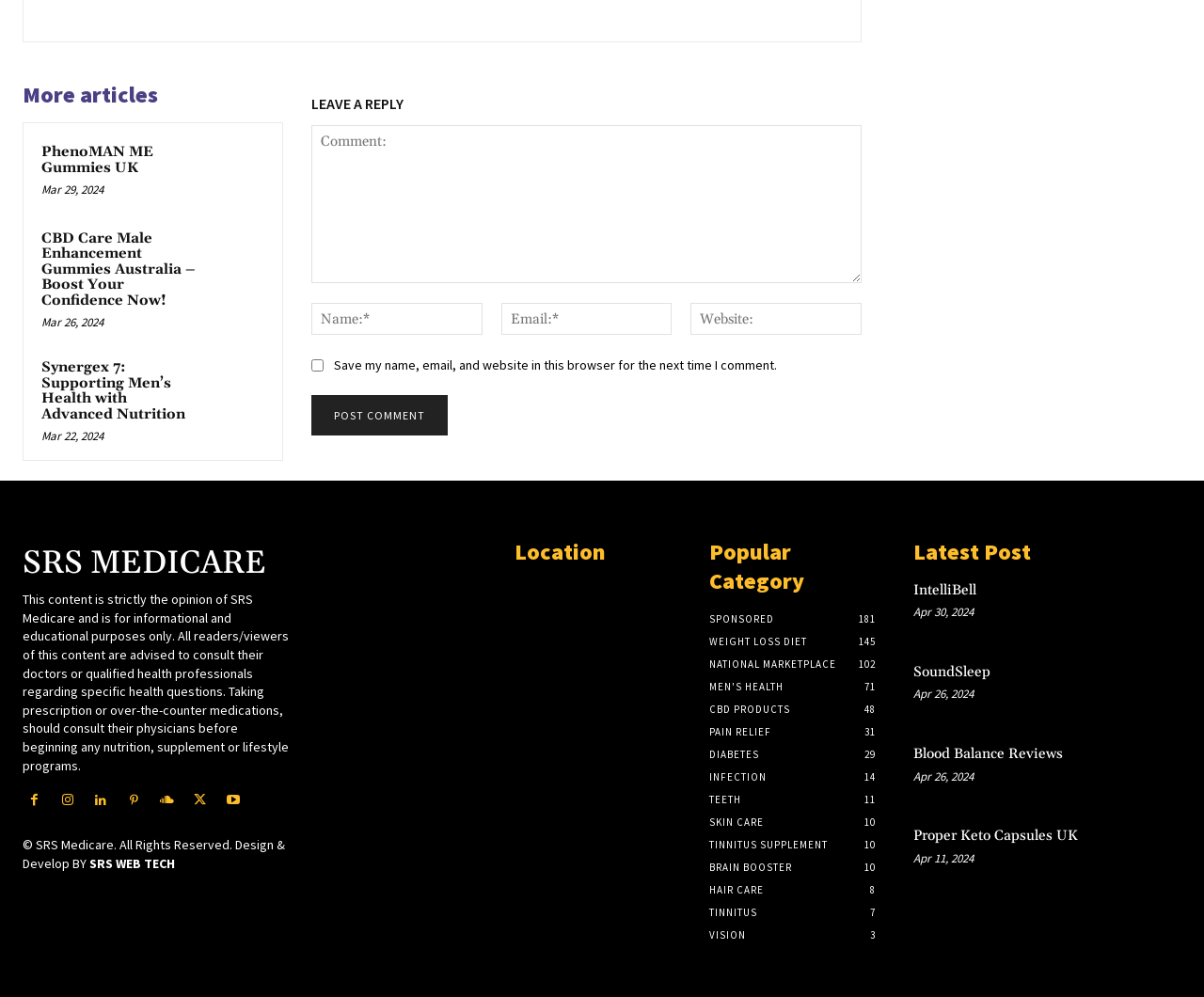What is the name of the website?
Based on the image, provide a one-word or brief-phrase response.

SRS Medicare